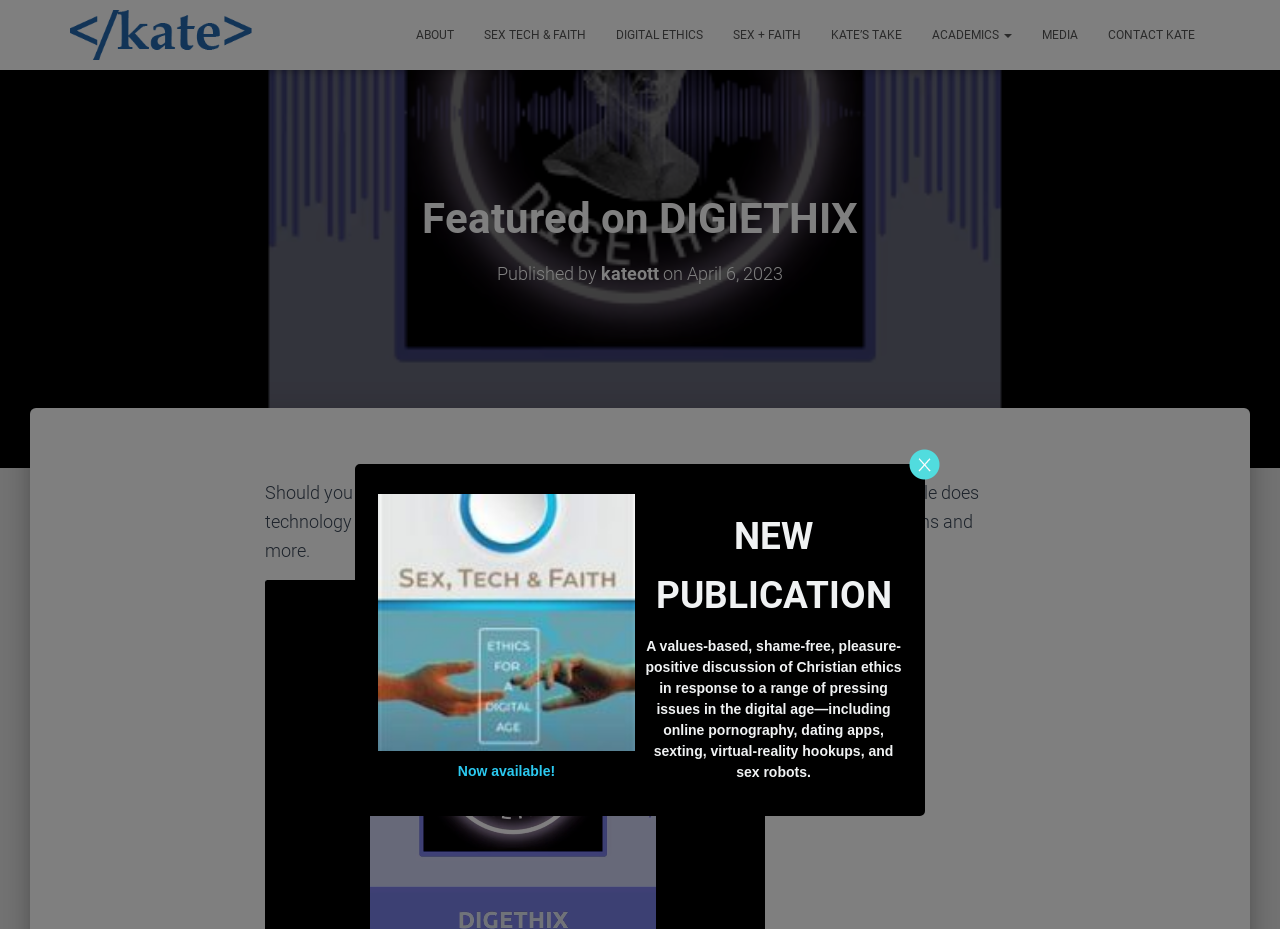What is the author of the latest article?
Please give a well-detailed answer to the question.

I looked for the author information in the article section and found the link 'kateott' next to the published date, indicating that kateott is the author of the latest article.